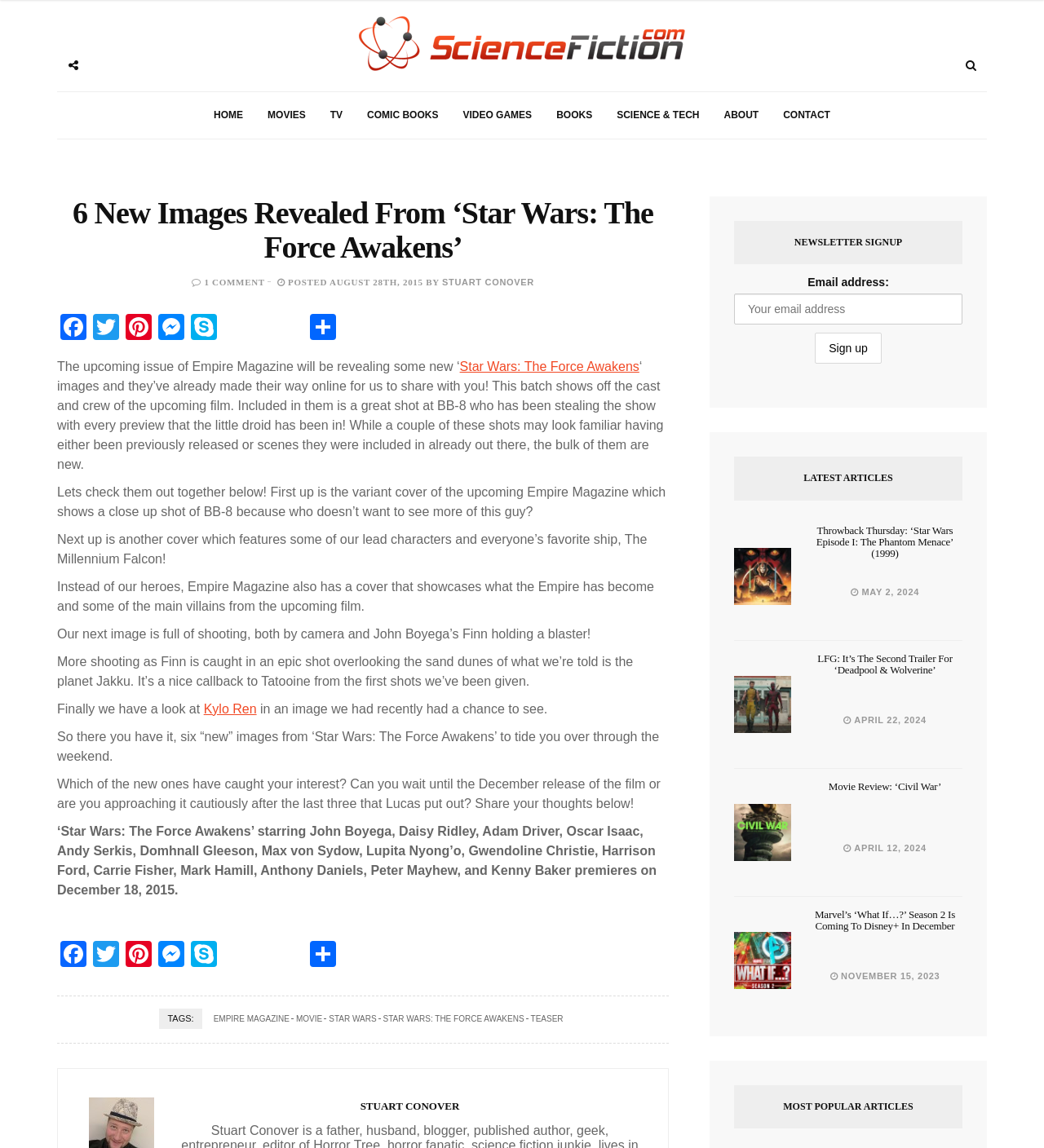What is the name of the magazine that will be revealing new images?
Using the visual information, answer the question in a single word or phrase.

Empire Magazine